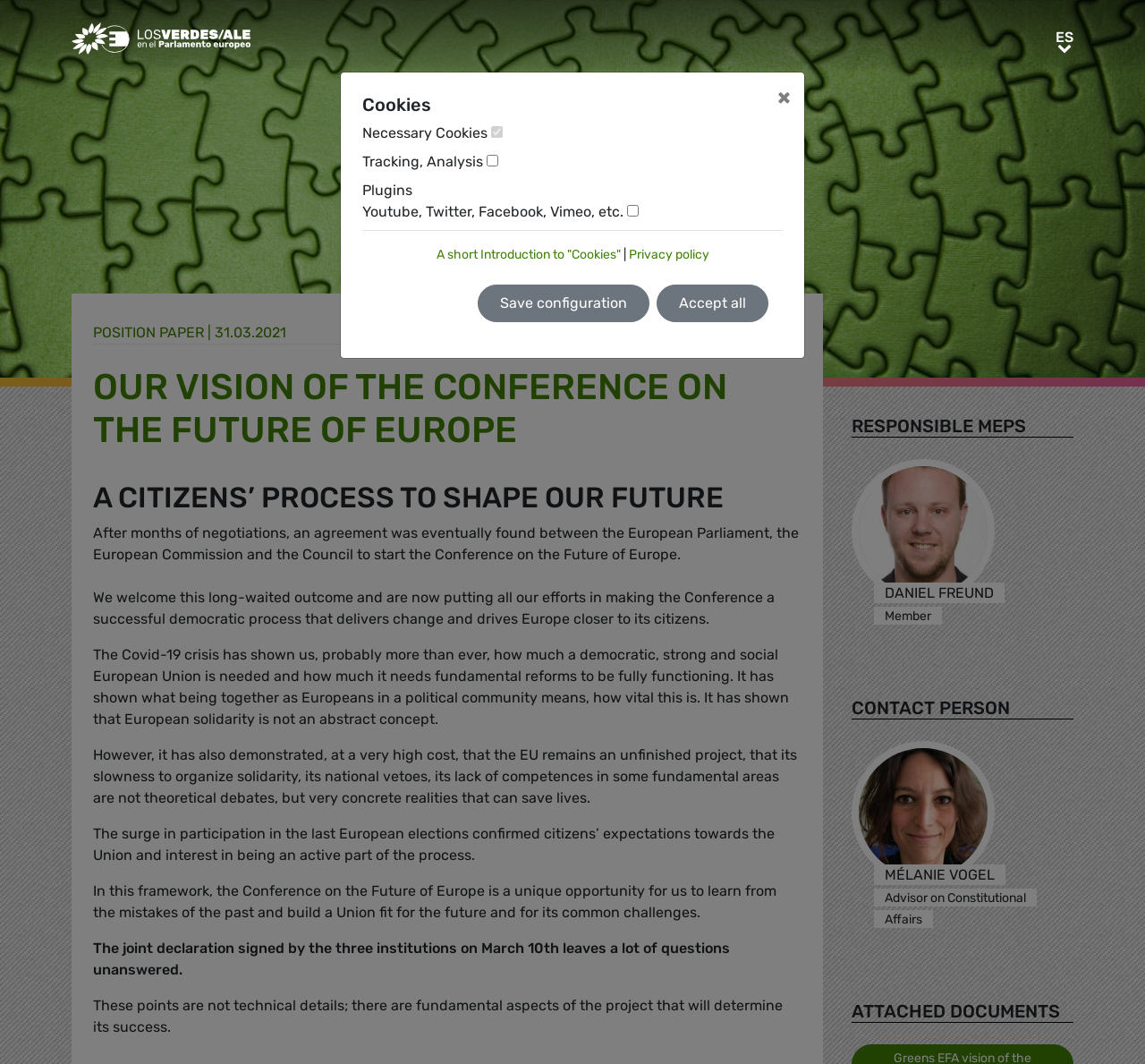Locate the bounding box coordinates of the element that should be clicked to fulfill the instruction: "Read about responsible MEPs".

[0.744, 0.391, 0.938, 0.412]